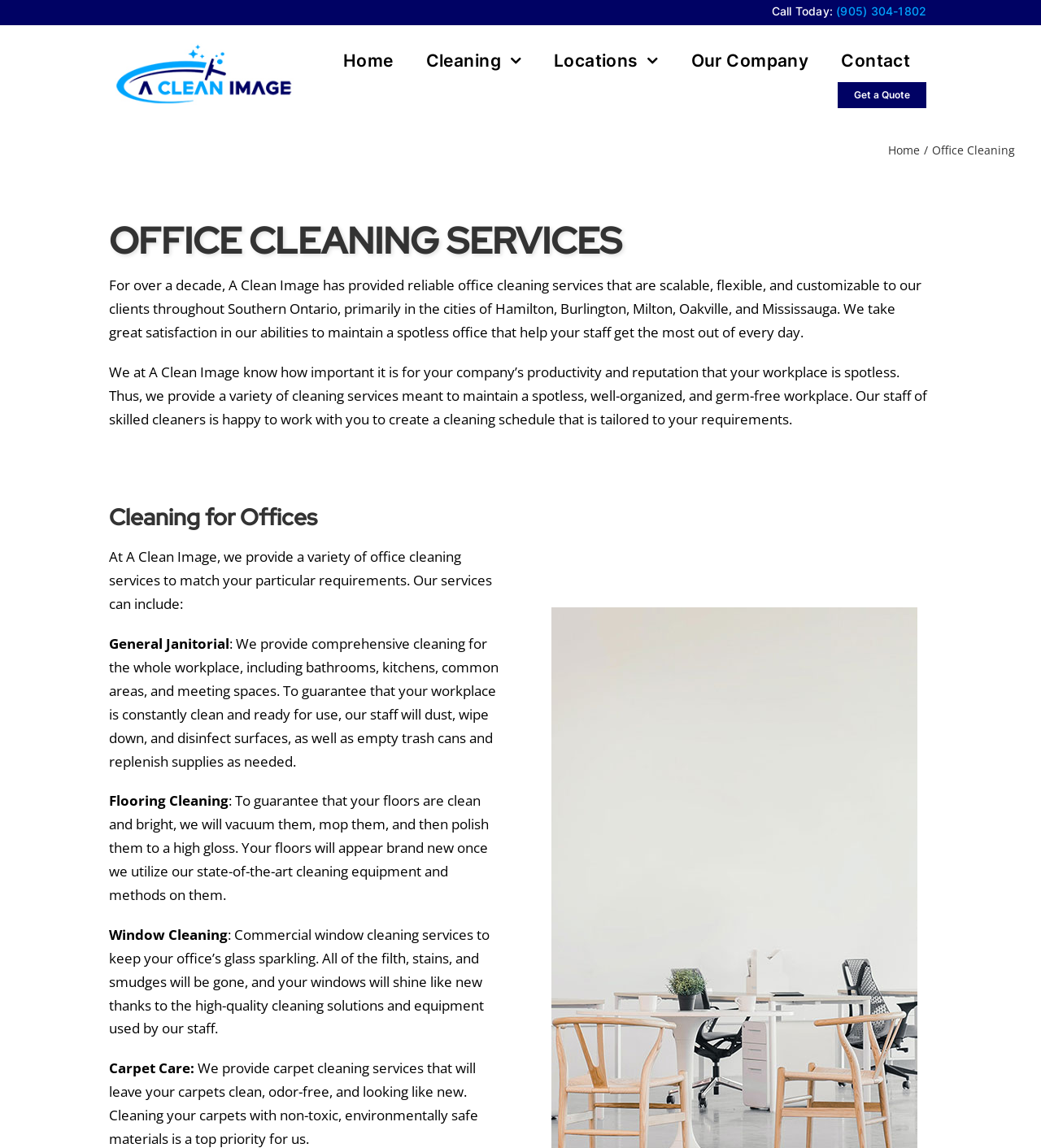What is the top-right button for?
Based on the image, answer the question with as much detail as possible.

I found the top-right button by looking at the link element with the text ' Go to Top'. This suggests that the button is for scrolling to the top of the page.